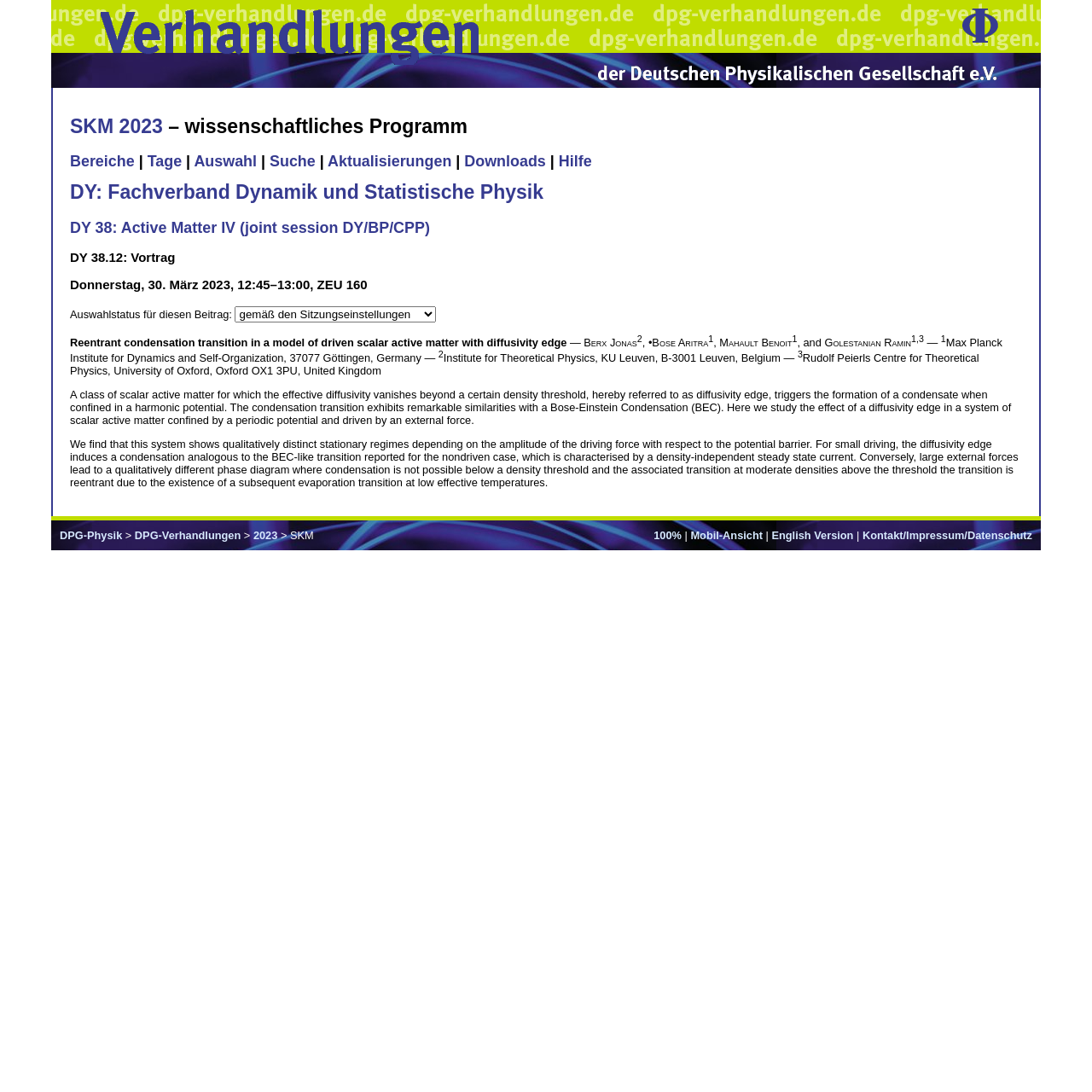Please determine the bounding box coordinates of the element to click in order to execute the following instruction: "Click on the link to DPG-Verhandlungen". The coordinates should be four float numbers between 0 and 1, specified as [left, top, right, bottom].

[0.123, 0.485, 0.221, 0.496]